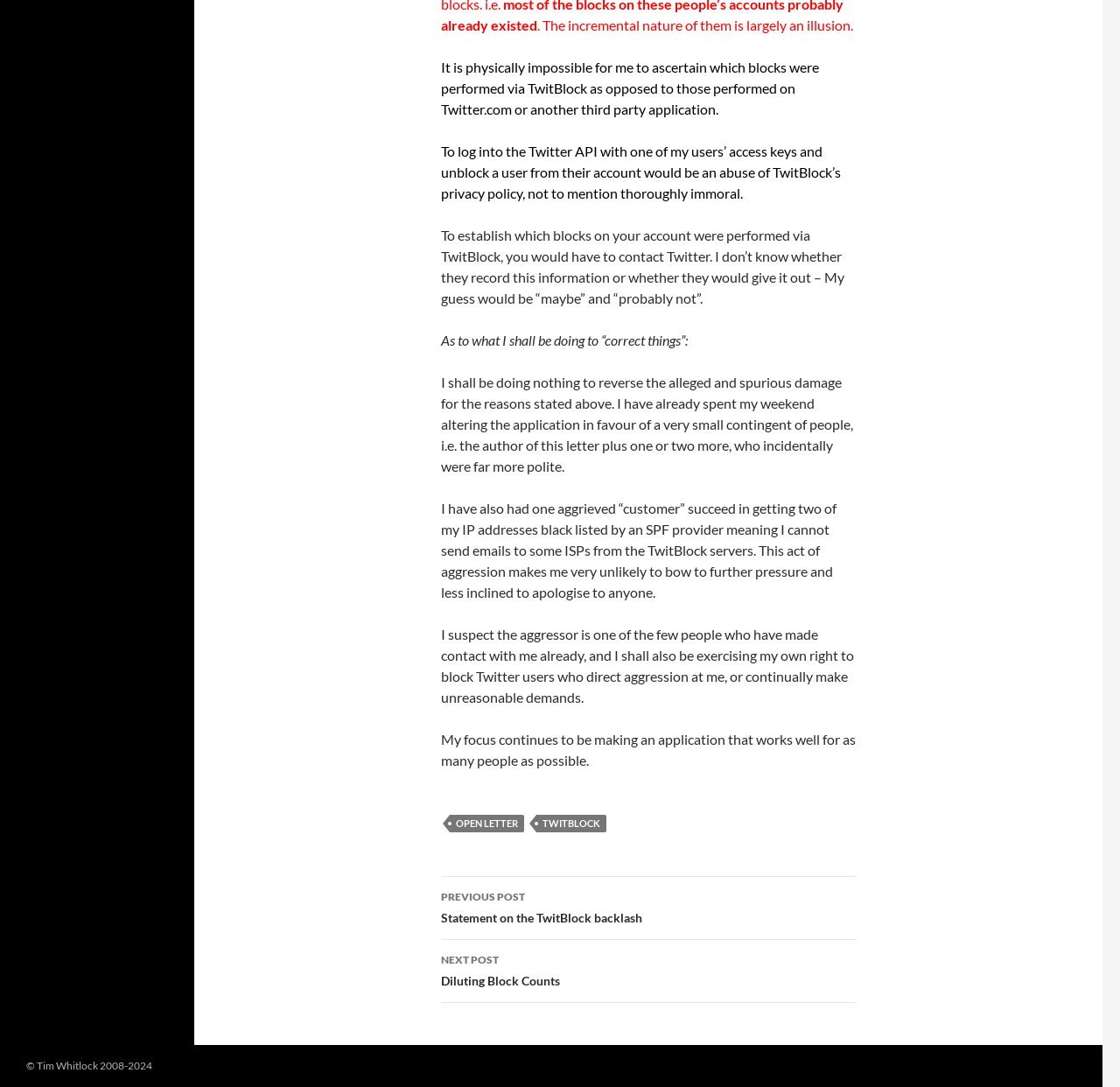What is the location of the 'OPEN LETTER' link?
Refer to the image and answer the question using a single word or phrase.

Footer area